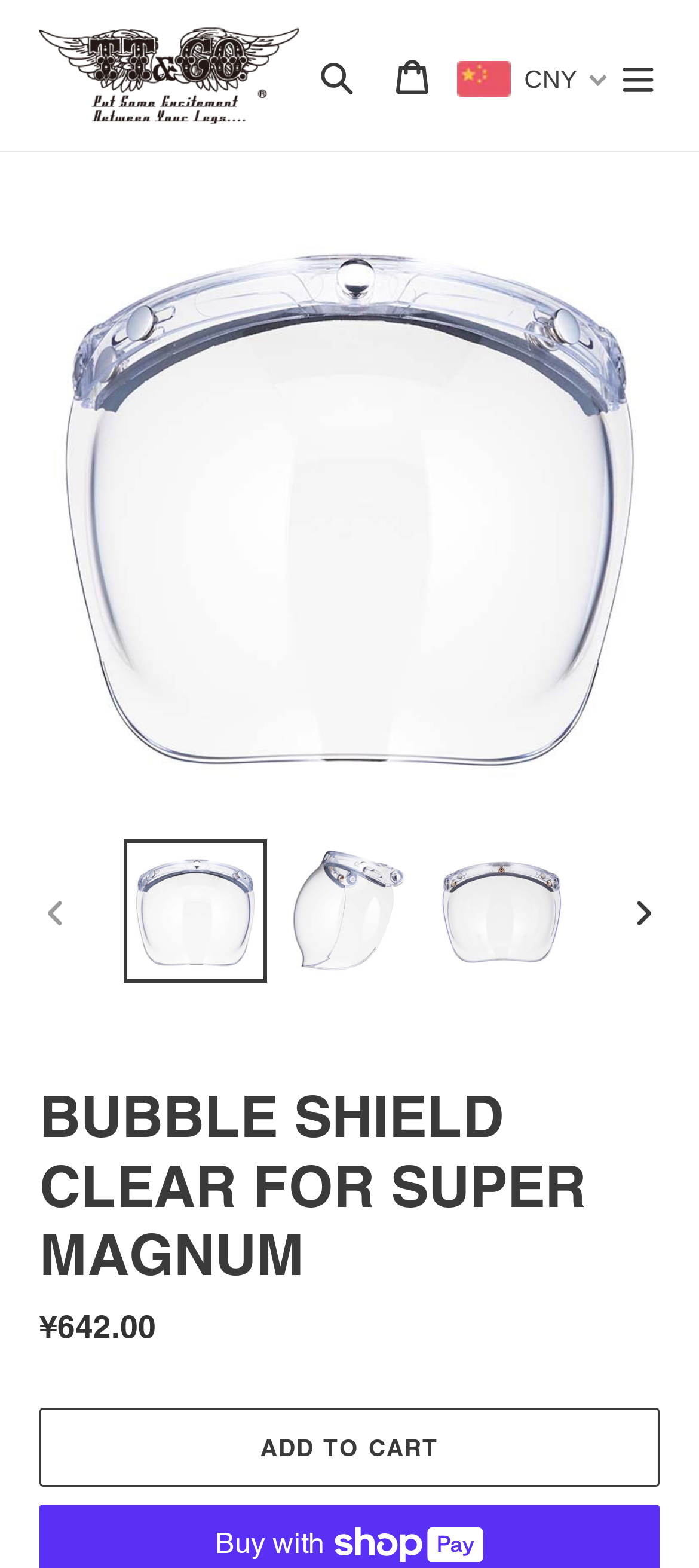What is the currency of the product?
Please give a detailed and elaborate answer to the question based on the image.

I found the currency of the product by looking at the price information, which is ¥642.00, indicating that the currency is Japanese yen.